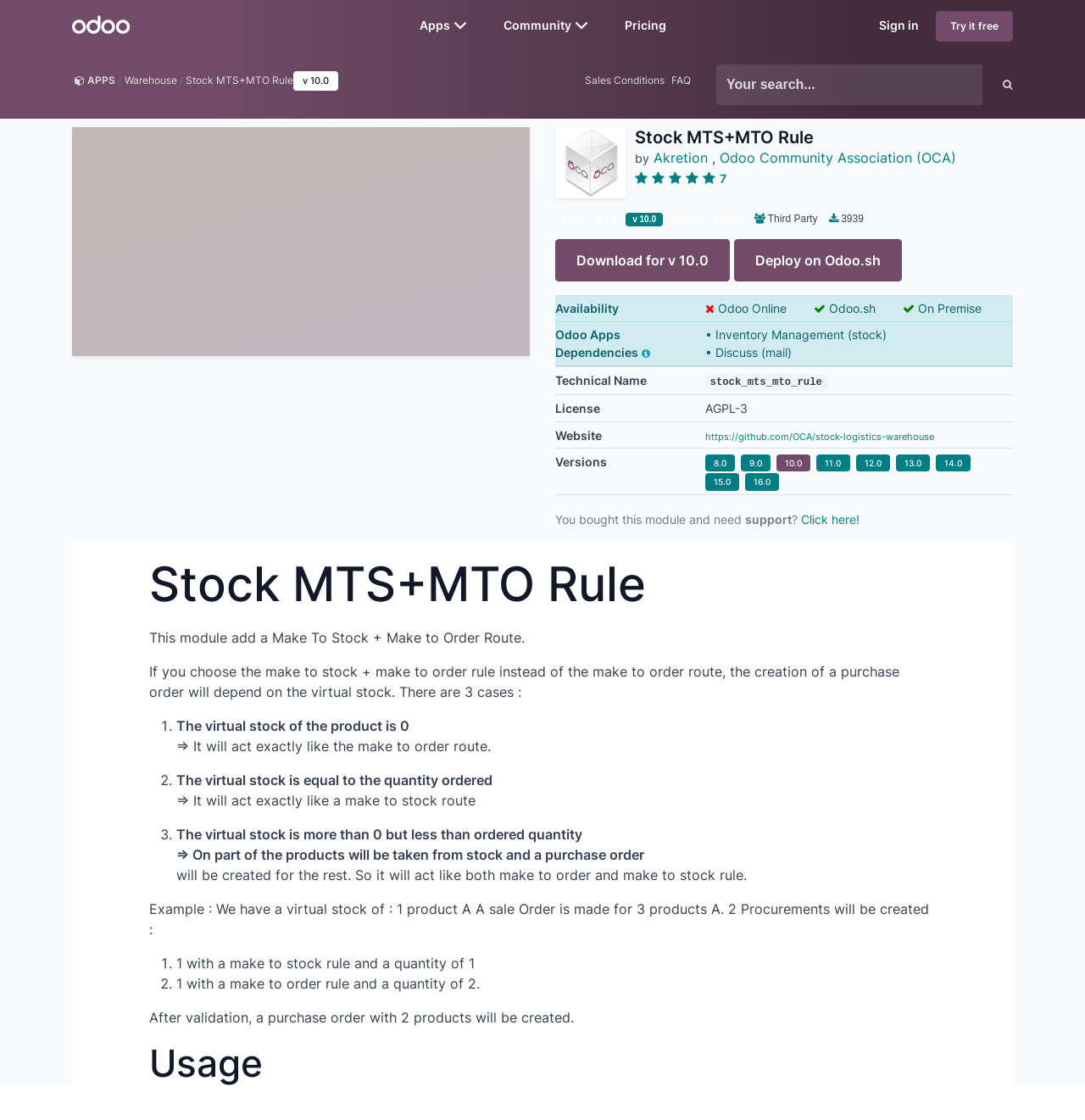Calculate the bounding box coordinates of the UI element given the description: "Sales Conditions".

[0.539, 0.065, 0.612, 0.079]